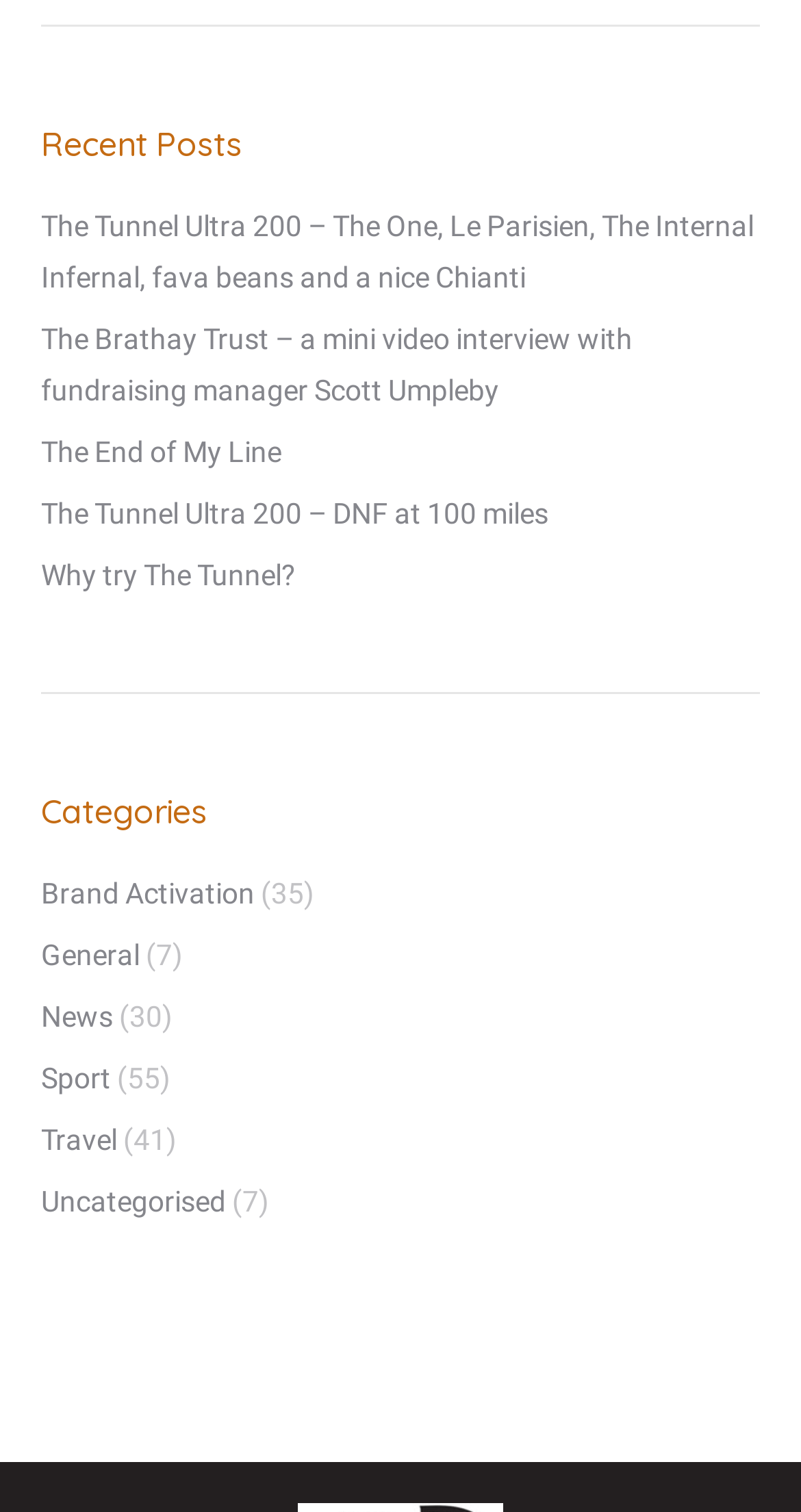Locate the bounding box coordinates of the UI element described by: "Brand Activation". Provide the coordinates as four float numbers between 0 and 1, formatted as [left, top, right, bottom].

[0.051, 0.574, 0.318, 0.608]